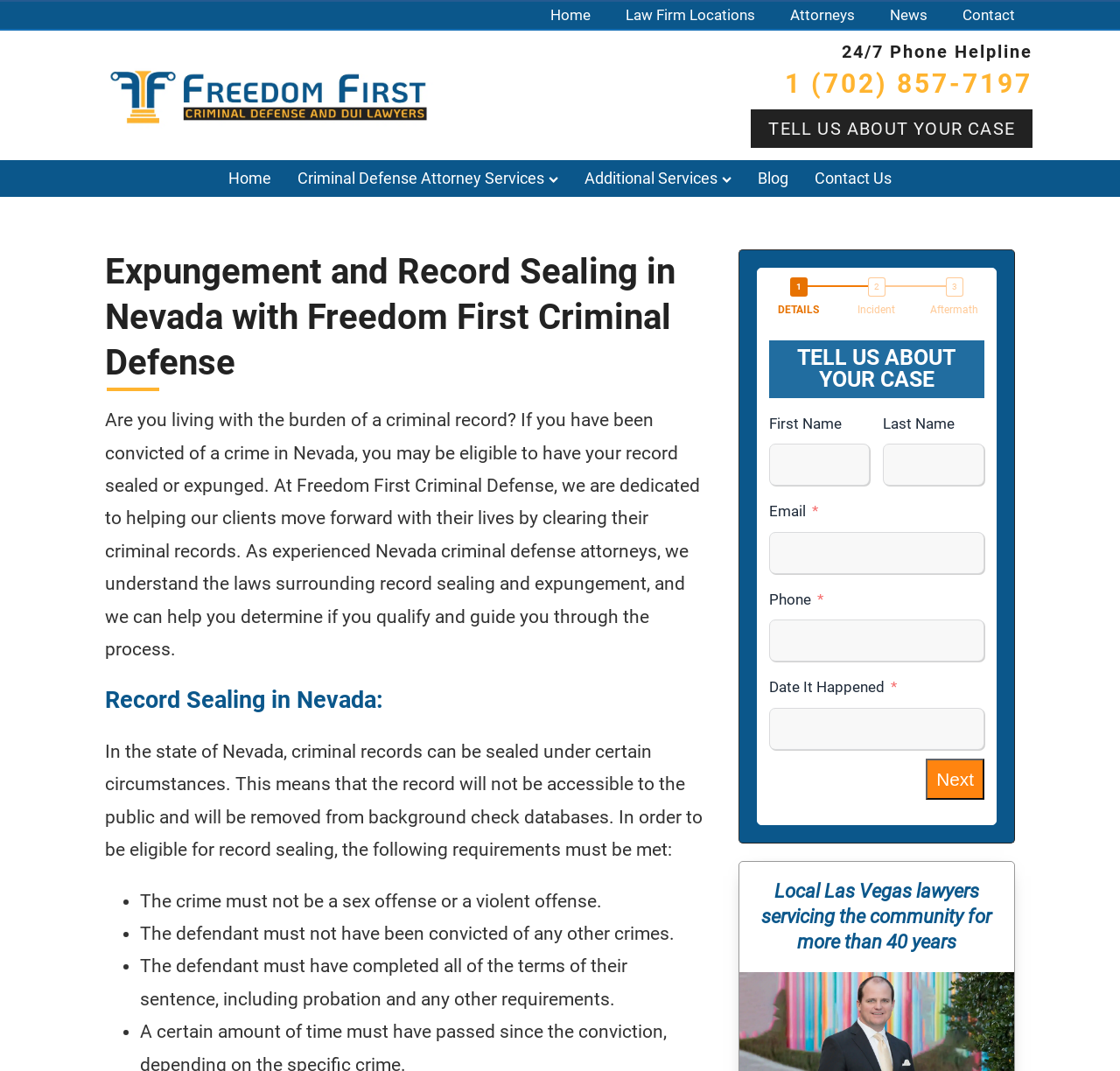Elaborate on the different components and information displayed on the webpage.

This webpage is about Freedom First Criminal Defense and DUI Lawyers, a law firm that specializes in expungement and criminal record sealing. At the top of the page, there is a navigation menu with links to "Home", "Attorneys", "News", and "Contact". Below the navigation menu, there is a logo of the law firm, which is an image with the text "Freedom First Criminal Justice Defense and Lawyers". 

To the right of the logo, there is a phone number "1 (702) 857-7197" and a call-to-action button "TELL US ABOUT YOUR CASE". 

Further down the page, there is a main heading "Expungement and Record Sealing in Nevada with Freedom First Criminal Defense" followed by a paragraph of text that explains the benefits of clearing one's criminal record. 

Below this, there is a section titled "Record Sealing in Nevada:" which provides information on the requirements for record sealing in Nevada. This section includes a list of bullet points outlining the eligibility criteria for record sealing. 

To the right of this section, there is a form titled "TELL US ABOUT YOUR CASE" where users can input their details, including first name, last name, email, phone number, and date of the incident. The form also includes a "Next" button and a "Previous" button. 

At the bottom of the page, there is a statement that reads "Local Las Vegas lawyers servicing the community for more than 40 years".